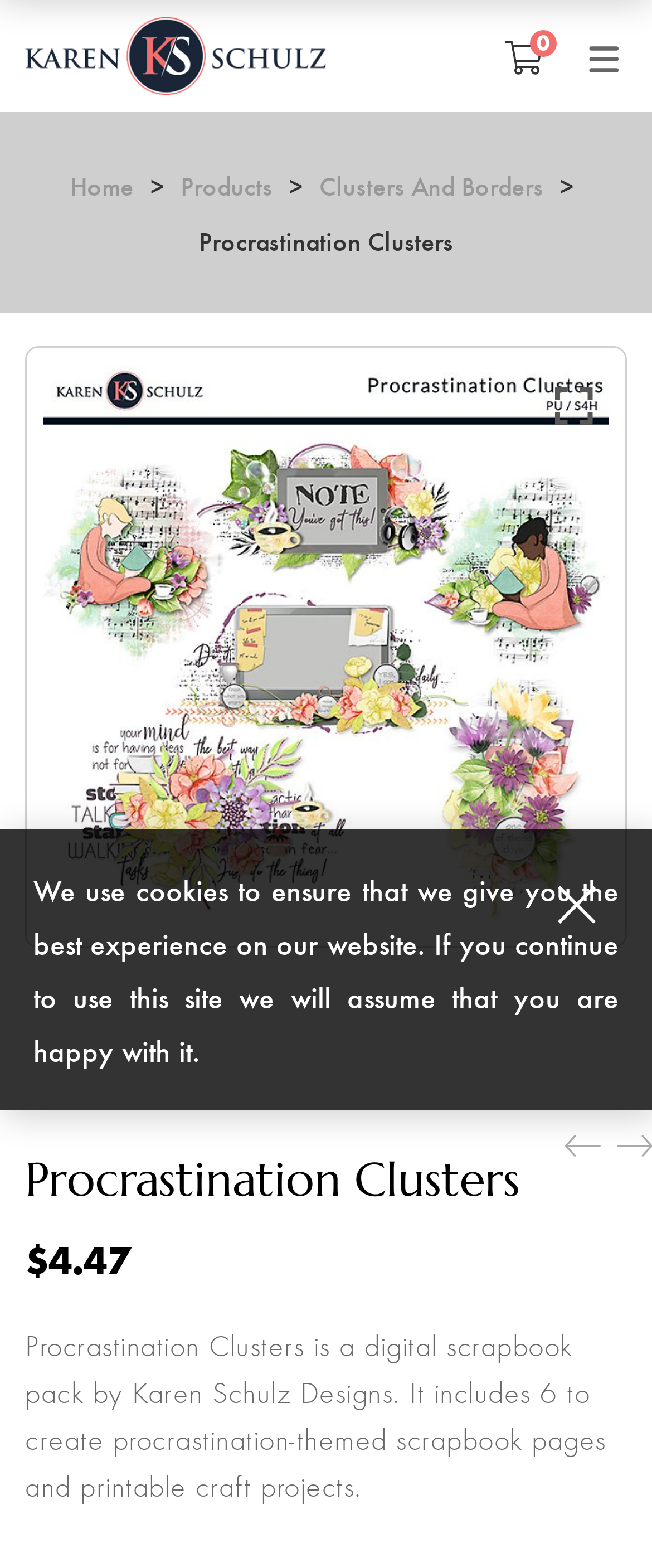Please give a succinct answer using a single word or phrase:
How many clusters are included in the pack?

6